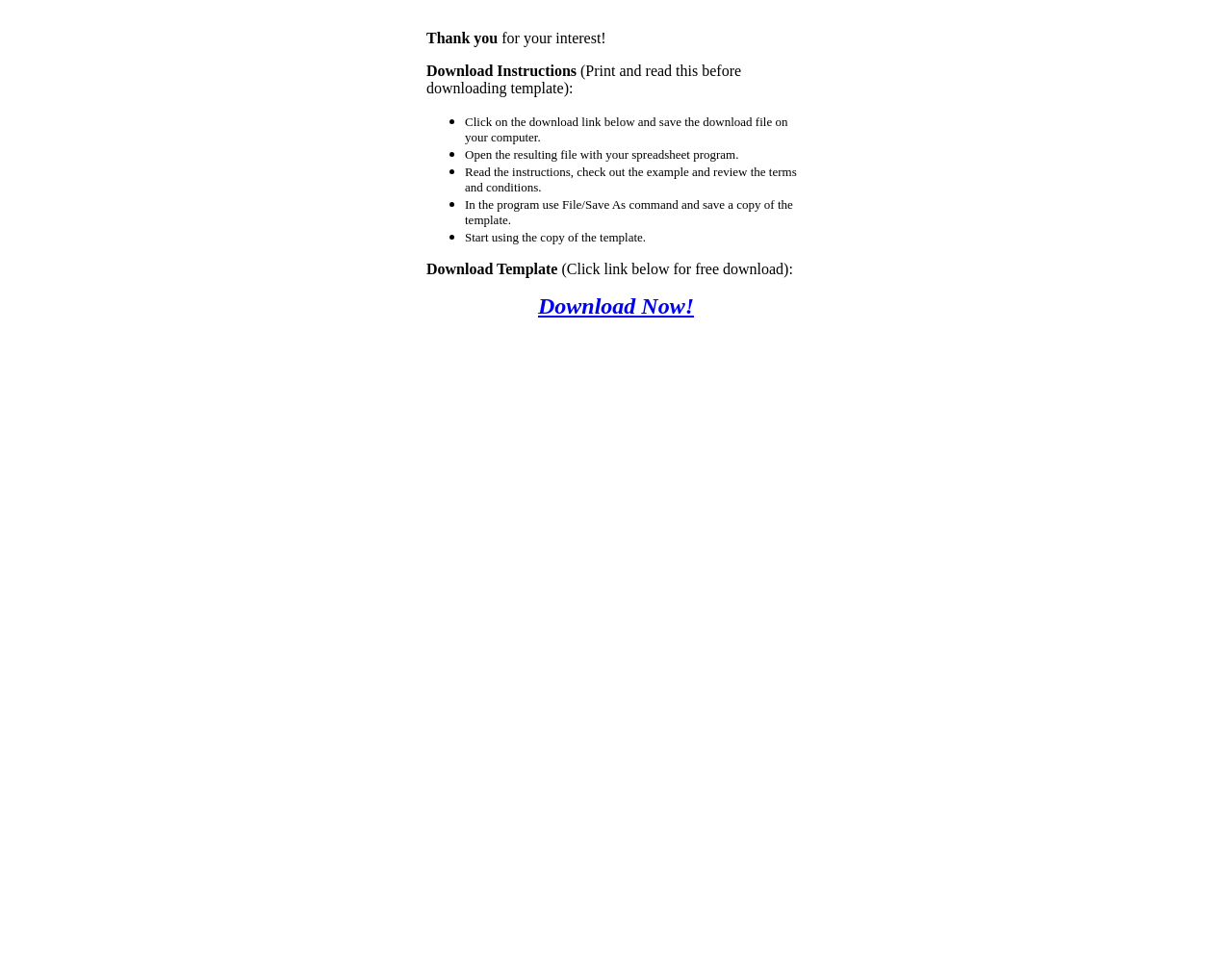Generate a thorough caption that explains the contents of the webpage.

The webpage is titled "New Page 2" and appears to be a download instruction page. At the top, there is a table with a single row and cell that spans almost the entire width of the page. Within this cell, there is a block of text that provides step-by-step instructions on how to download and use a template. The text is divided into several bullet points, each marked with a bullet marker (•) on the left side.

The instructions begin by thanking the user for their interest and asking them to read the instructions, check out an example, and review the terms and conditions before downloading the template. The text then guides the user to download the template by clicking on the link below and saving the file to their computer. Once downloaded, the user is instructed to open the file with their spreadsheet program, read the instructions, and then save a copy of the template using the "File/Save As" command.

Below the instructions, there is a prominent call-to-action to "Download Template" in bold text, followed by the phrase "Click link below for free download" in smaller text. The link to download the template is labeled "Download Now!" and is positioned below the call-to-action text.

Overall, the webpage is focused on providing clear instructions and a simple download process for the user.